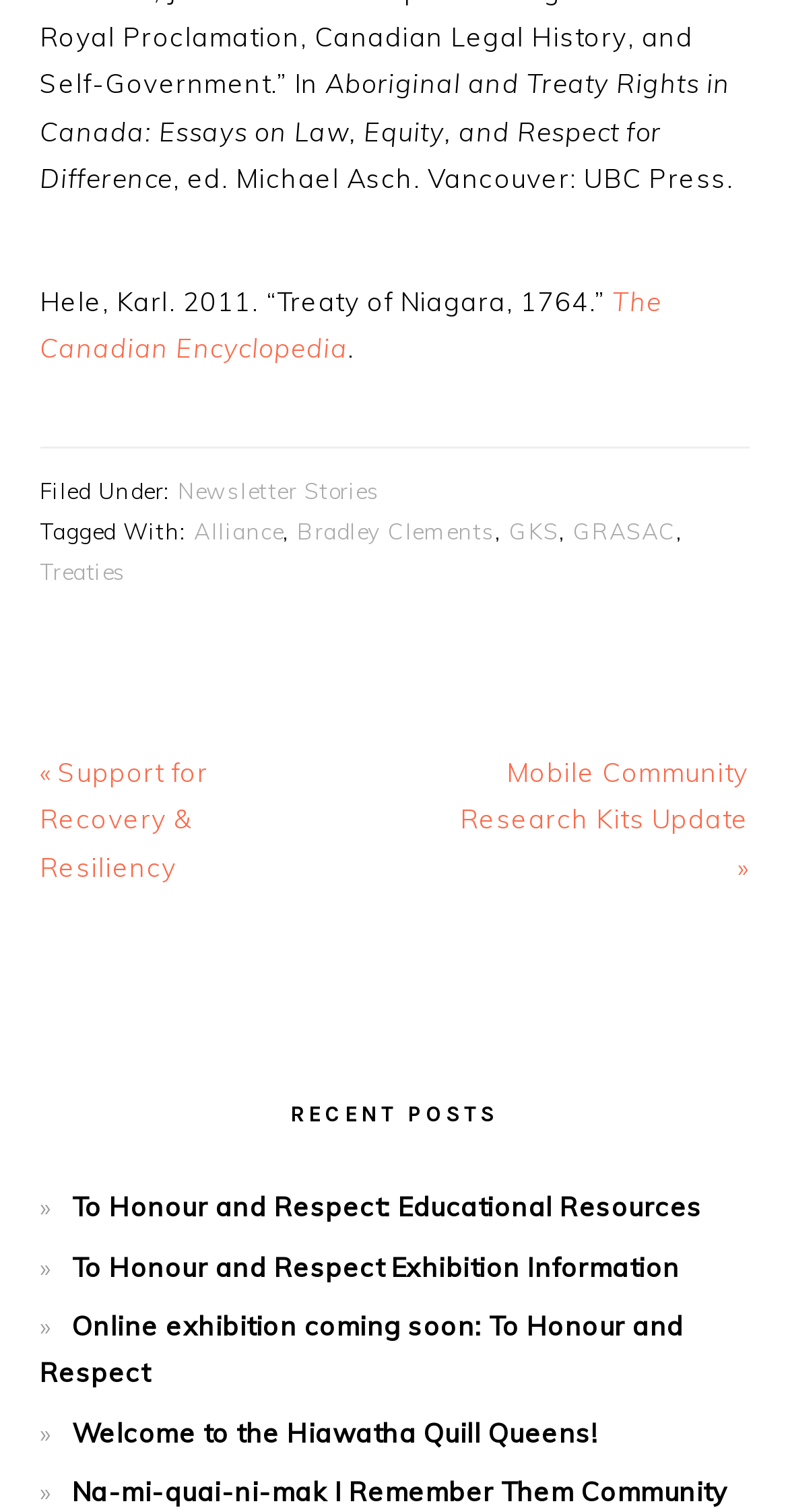Identify the bounding box coordinates for the region to click in order to carry out this instruction: "Explore the To Honour and Respect Exhibition Information". Provide the coordinates using four float numbers between 0 and 1, formatted as [left, top, right, bottom].

[0.091, 0.827, 0.863, 0.848]